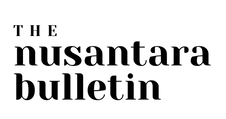Present an elaborate depiction of the scene captured in the image.

The image features the logo of "The Nusantara Bulletin," prominently displayed in a stylish typographic design. The logo showcases the name in bold, elegant lettering, emphasizing the publication's focus on cultural and heritage topics. This logo serves as a visual identity for the magazine, which highlights significant events, like the exhibition "Selimut Nusantara," taking place in Paris, celebrating the intricate world of Indonesian textiles. The design reflects a modern aesthetic, appealing to a diverse readership interested in global cultural narratives.